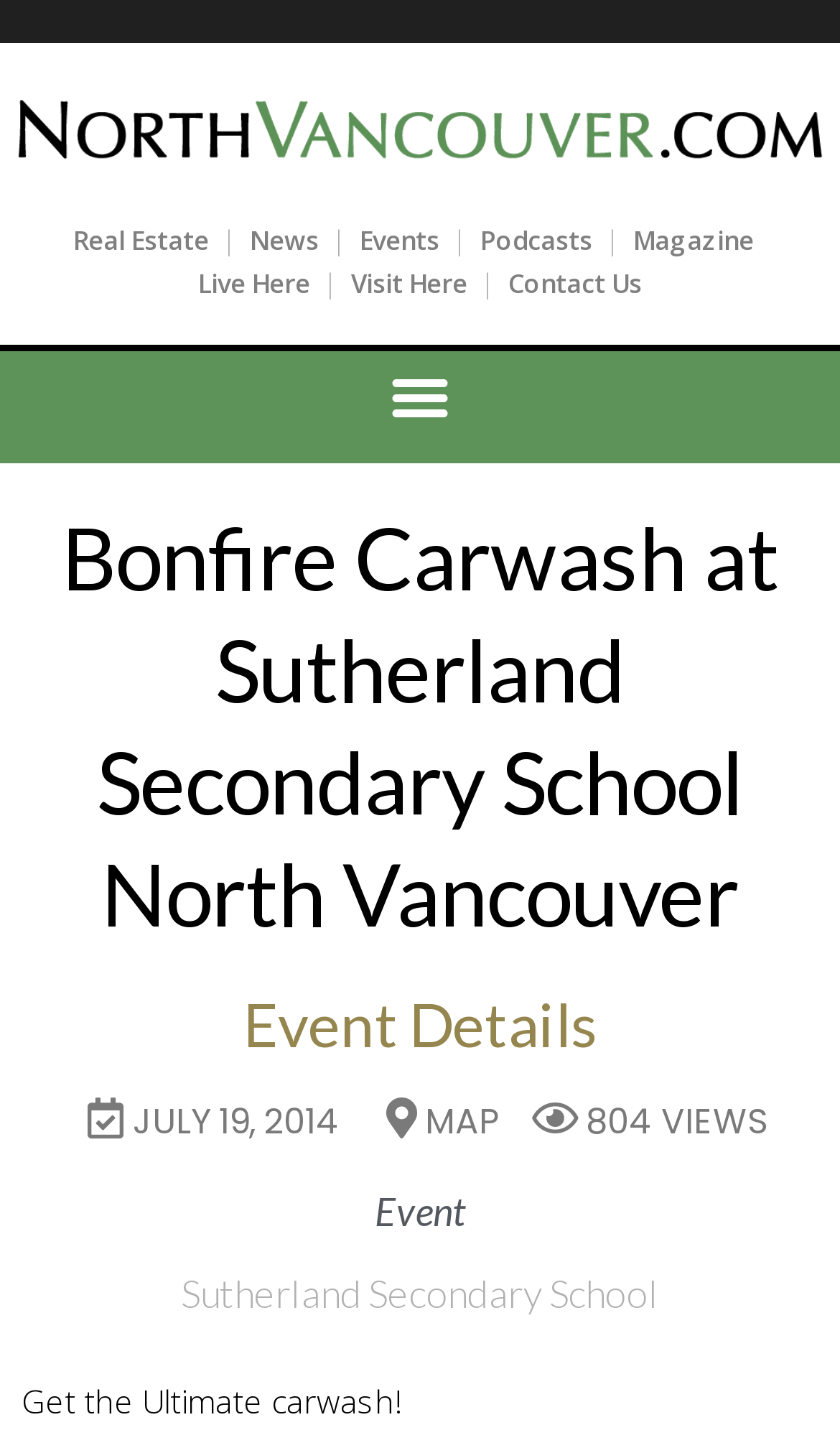Provide your answer to the question using just one word or phrase: What is the purpose of the event?

Carwash